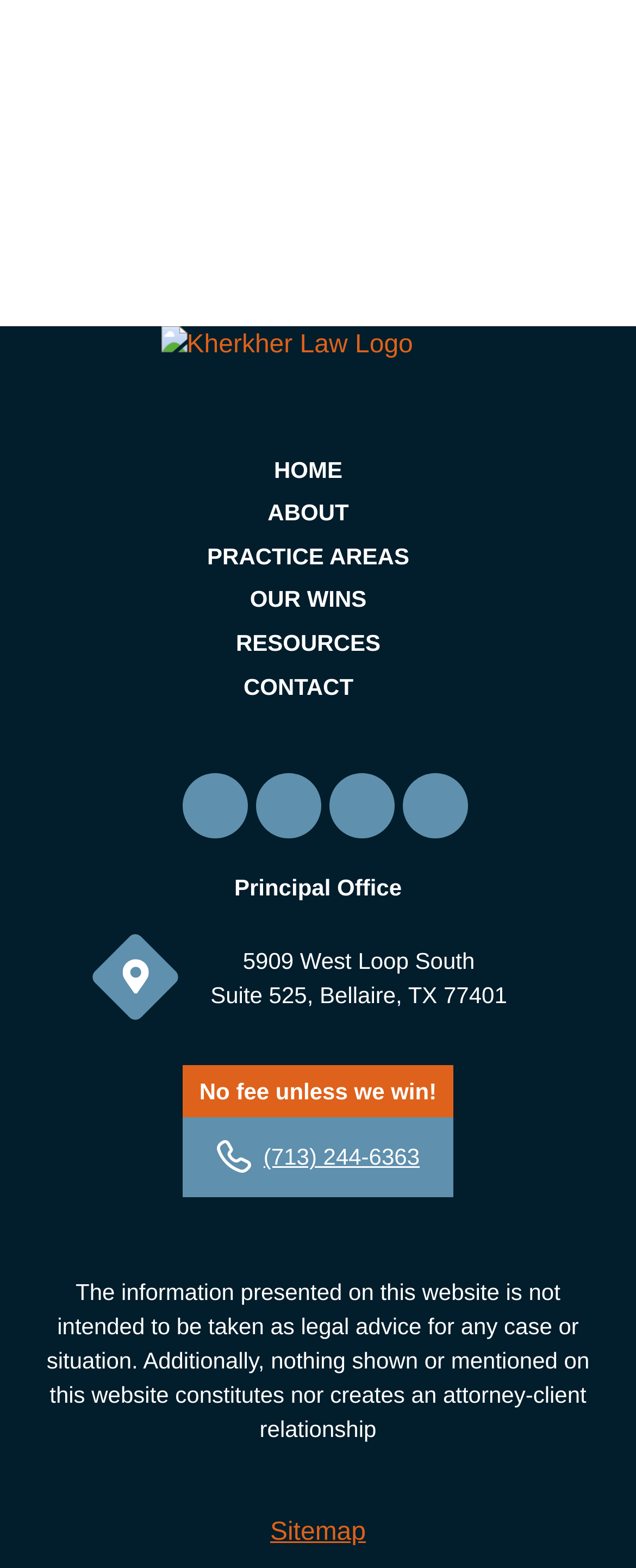Can you show the bounding box coordinates of the region to click on to complete the task described in the instruction: "Click the CONTACT link"?

[0.383, 0.429, 0.556, 0.446]